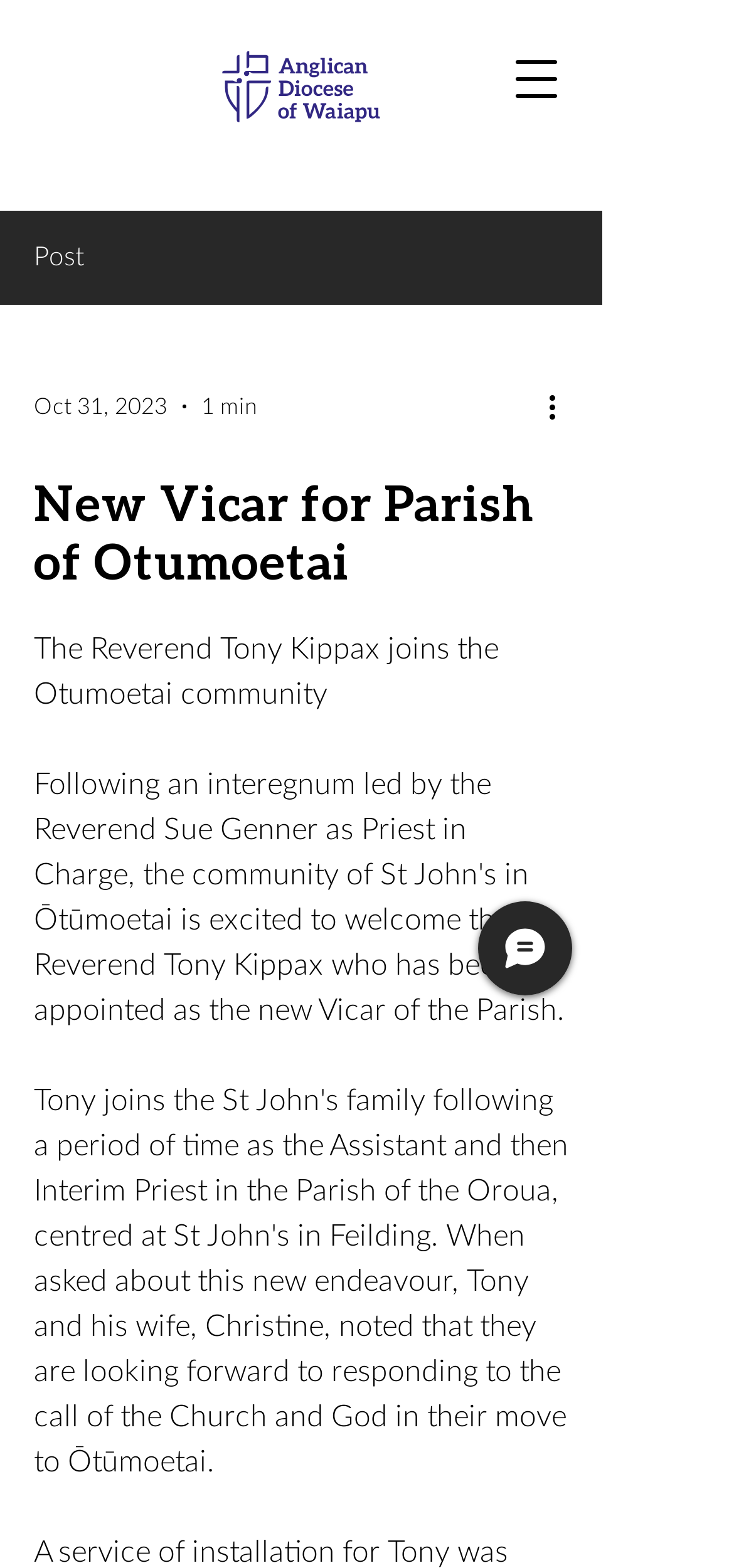Give the bounding box coordinates for the element described by: "aria-label="More actions"".

[0.738, 0.245, 0.8, 0.274]